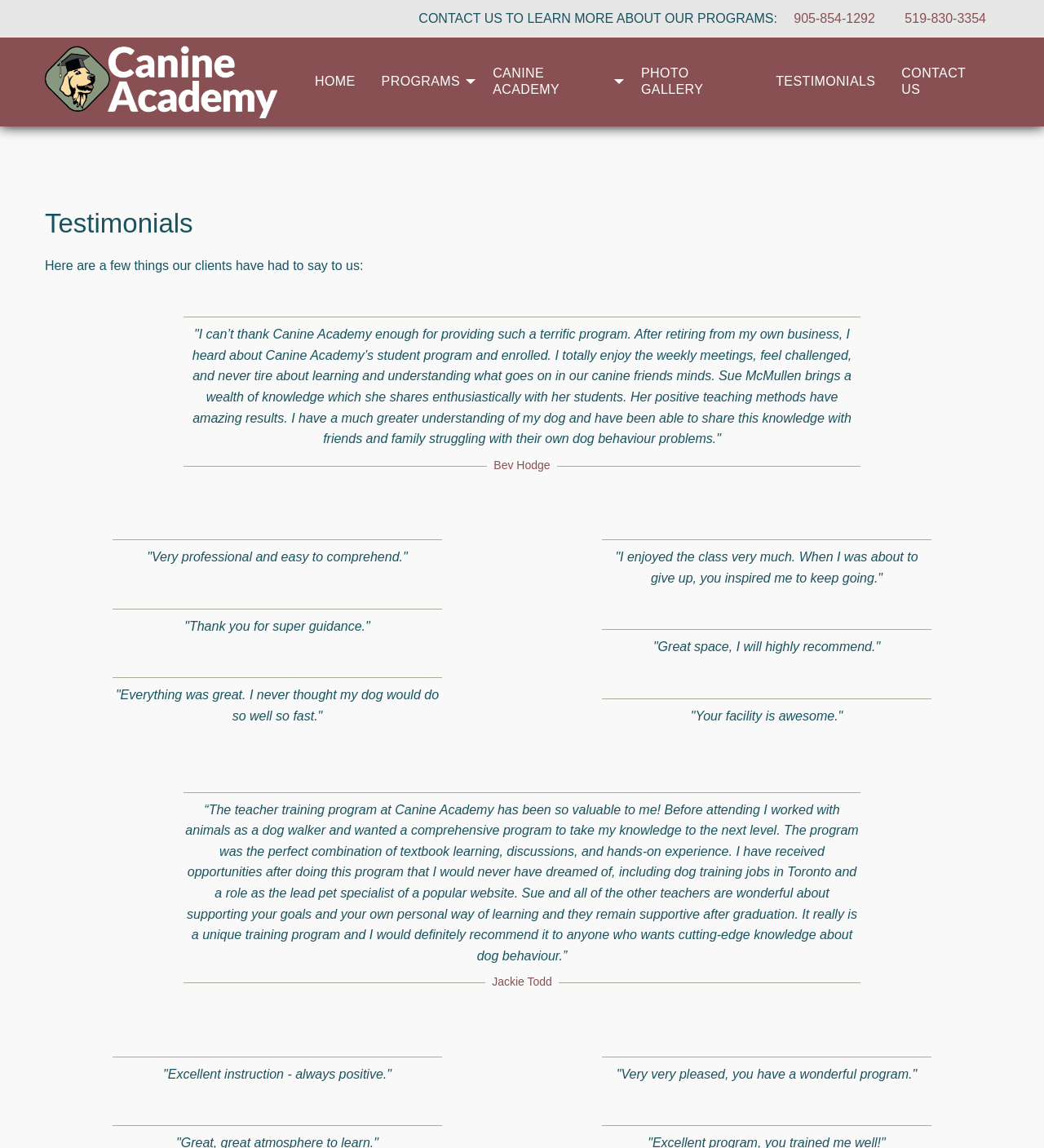Locate the bounding box coordinates of the UI element described by: "905-854-1292". The bounding box coordinates should consist of four float numbers between 0 and 1, i.e., [left, top, right, bottom].

[0.748, 0.007, 0.851, 0.025]